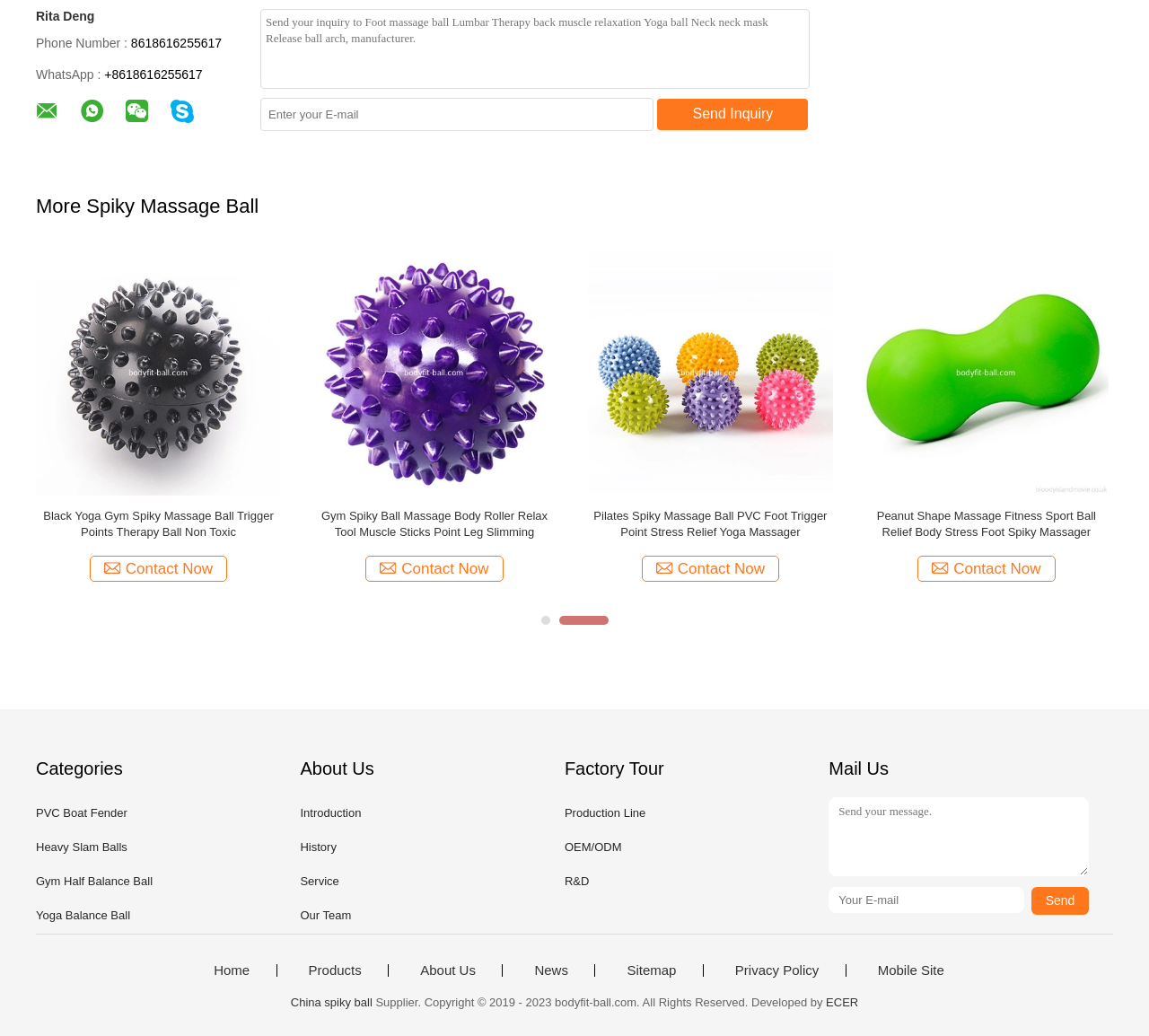Please identify the bounding box coordinates of the area I need to click to accomplish the following instruction: "Send a message to the supplier".

[0.897, 0.856, 0.948, 0.883]